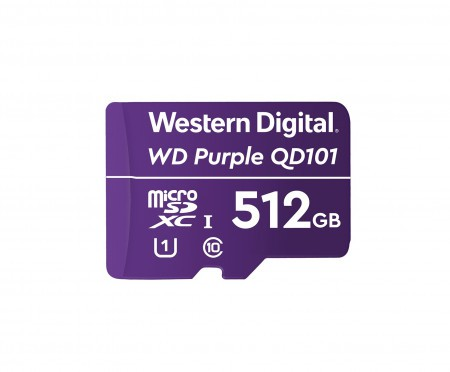Please provide a comprehensive answer to the question based on the screenshot: What is the minimum UHS Speed Class rating of the WD Purple Surveillance microSDXC card?

The caption specifies that the product boasts features such as UHS Speed Class 1 (U1) and a Class 10 rating, ensuring reliable performance and fast data transfer rates.